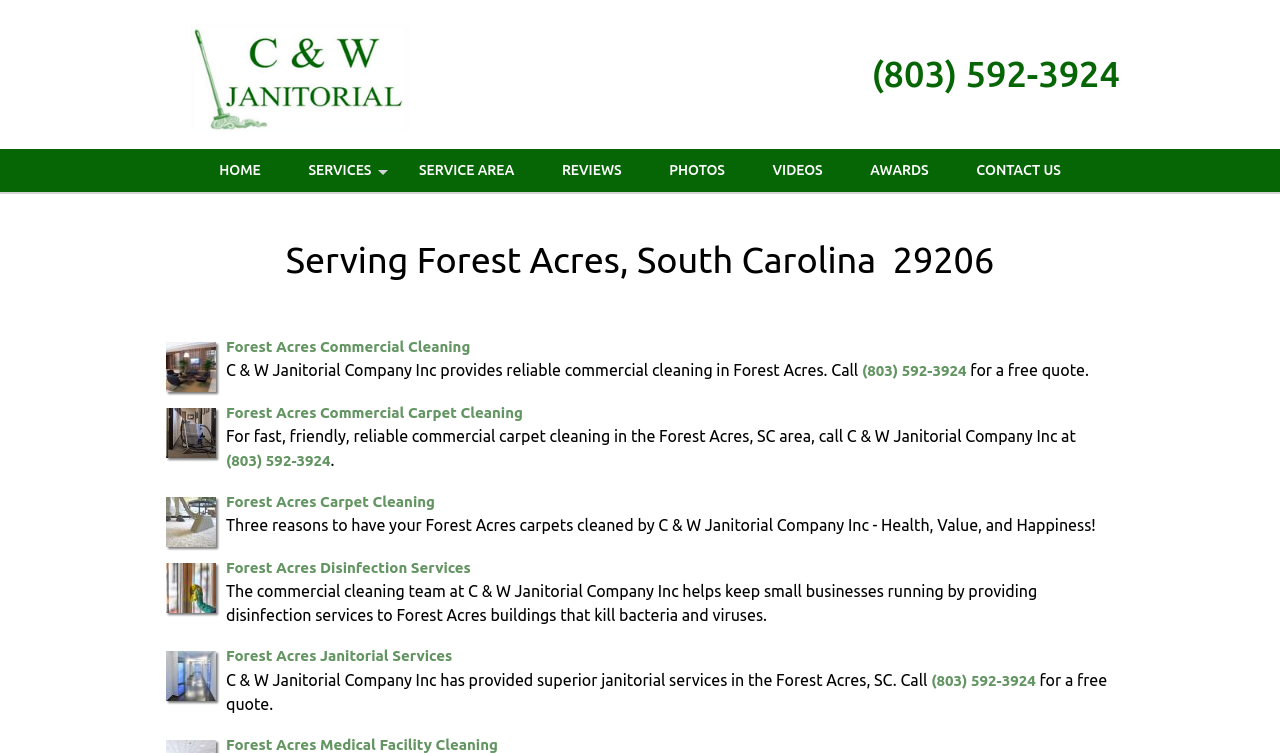Can you provide the bounding box coordinates for the element that should be clicked to implement the instruction: "Contact via Email"?

None